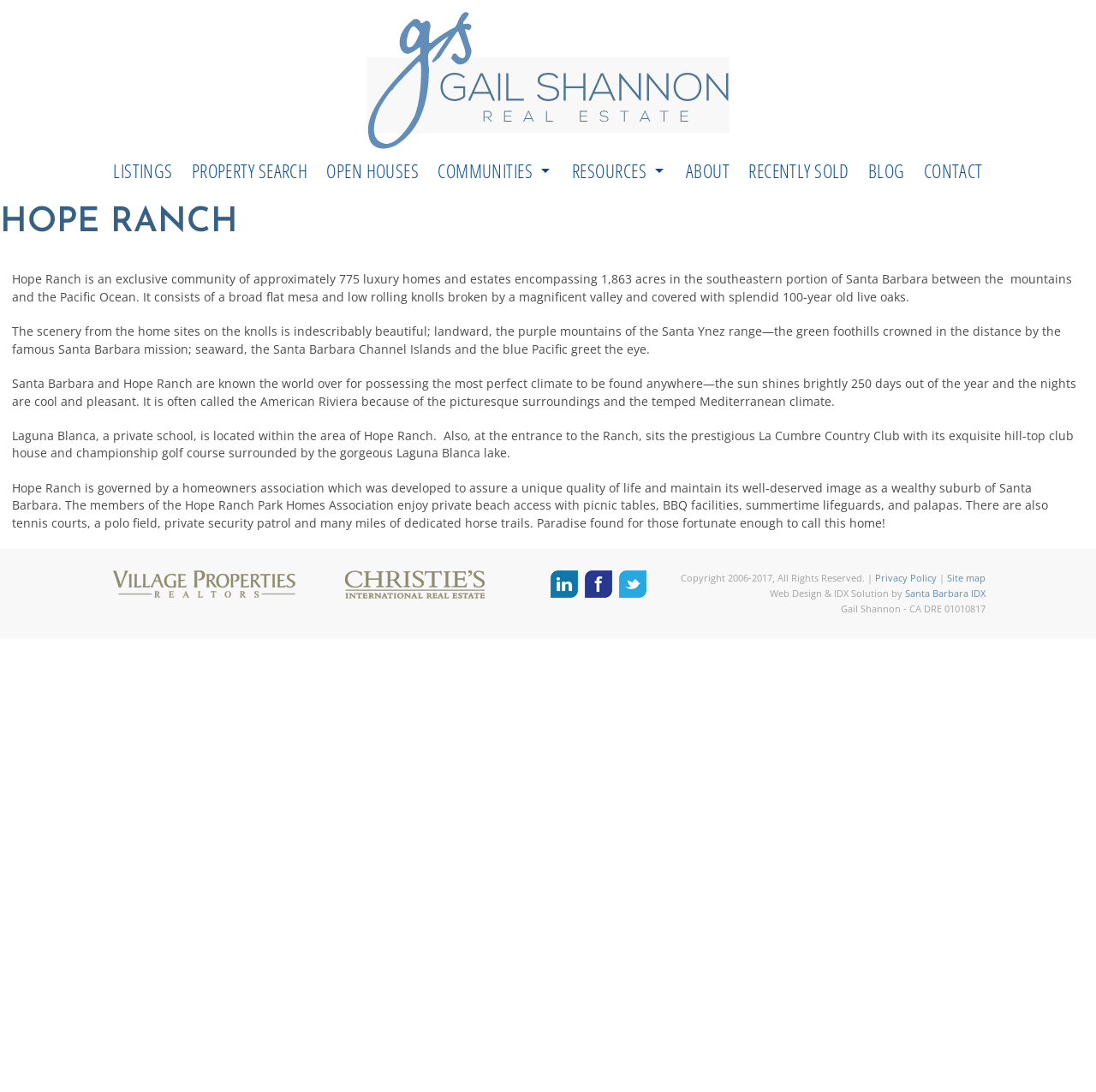Elaborate on the information and visuals displayed on the webpage.

This webpage is about Gail Shannon, a premier Realtor serving Santa Barbara County, California. At the top of the page, there is a logo and a link to Gail Shannon Real Estate Santa Barbara, accompanied by an image. Below this, there are several links to different sections of the website, including LISTINGS, PROPERTY SEARCH, OPEN HOUSES, COMMUNITIES, and more.

On the left side of the page, there is a section dedicated to communities, with links to SANTA BARBARA, MONTECITO, GOLETA, HOPE RANCH, and other cities in Santa Barbara County. 

The main content of the page is about HOPE RANCH, an exclusive community of luxury homes and estates in Santa Barbara. There are several paragraphs of text describing the community, its scenery, climate, and amenities, including a private school, a country club, and private beach access.

At the bottom of the page, there are links to Gail Shannon's social media profiles, including LinkedIn, Facebook, and Twitter. There are also links to Village Properties Real Estate and Christies Real Estate, as well as a copyright notice and links to the Privacy Policy and Site map.